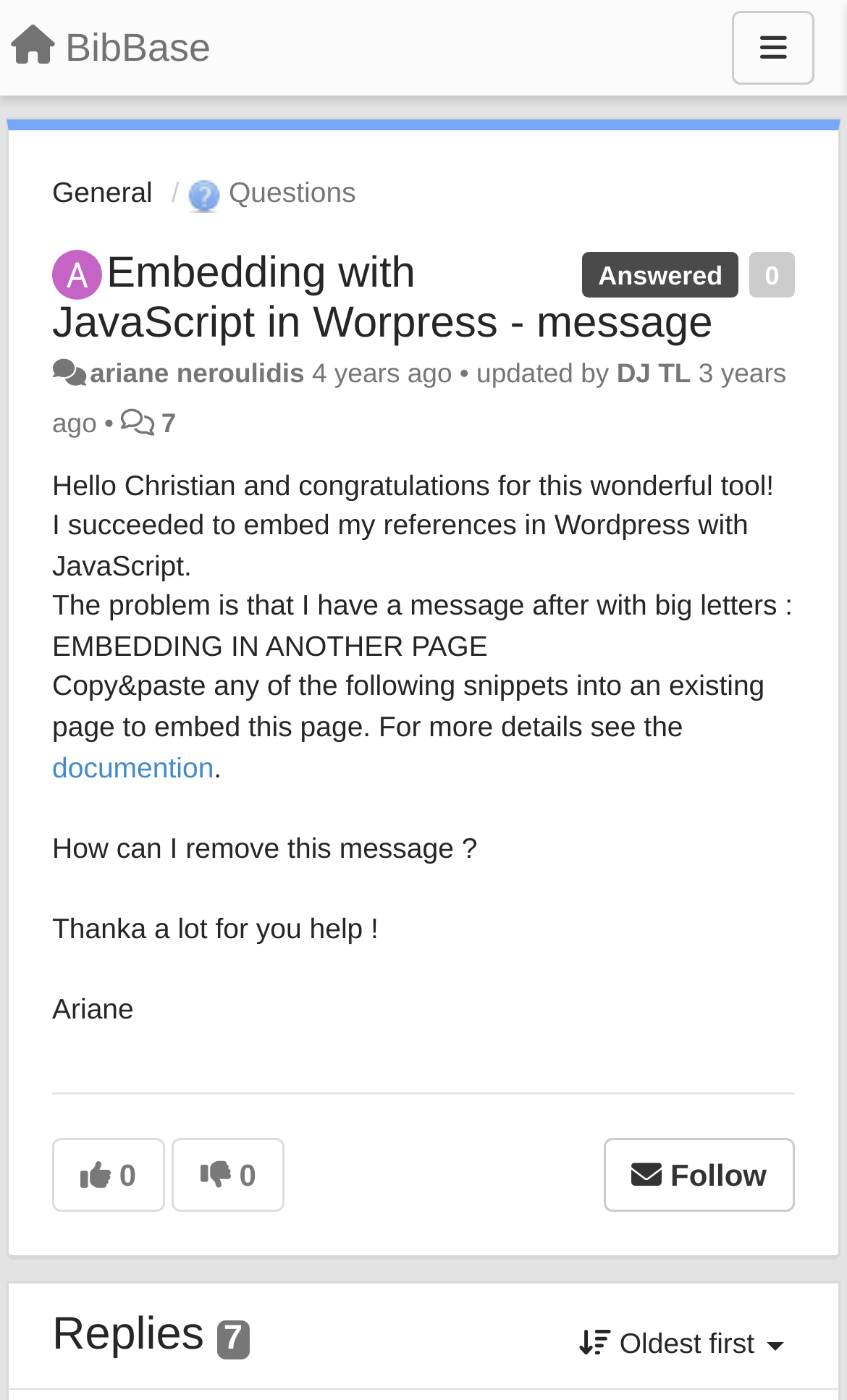What is the problem mentioned in the text?
Could you answer the question in a detailed manner, providing as much information as possible?

The problem mentioned in the text is the appearance of a message with big letters saying 'EMBEDDING' after embedding references in Wordpress with JavaScript.